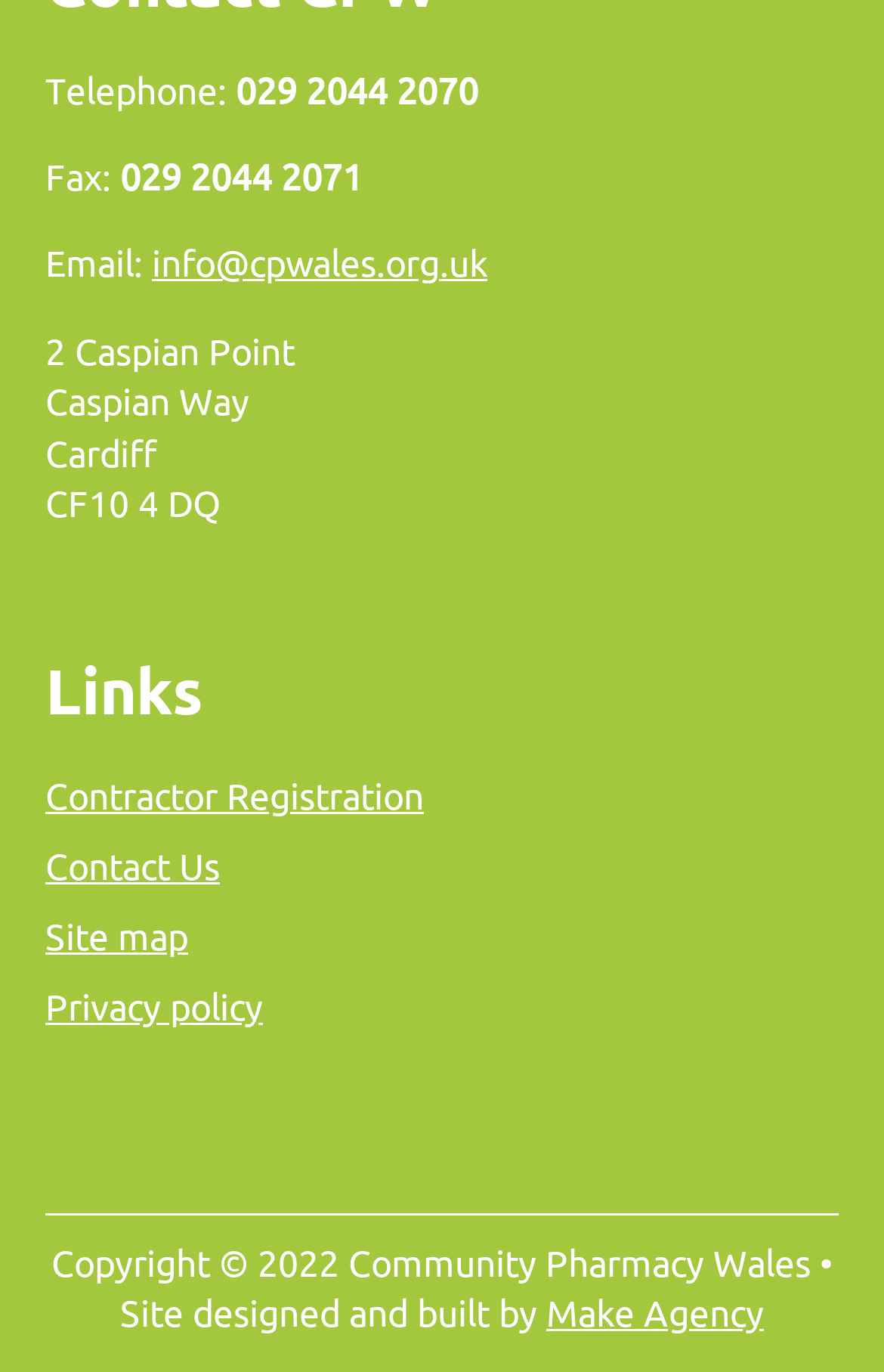Refer to the image and provide an in-depth answer to the question:
How many links are there under the 'Links' heading?

The 'Links' heading is located near the bottom of the webpage, and it contains four links: 'Contractor Registration', 'Contact Us', 'Site map', and 'Privacy policy'.